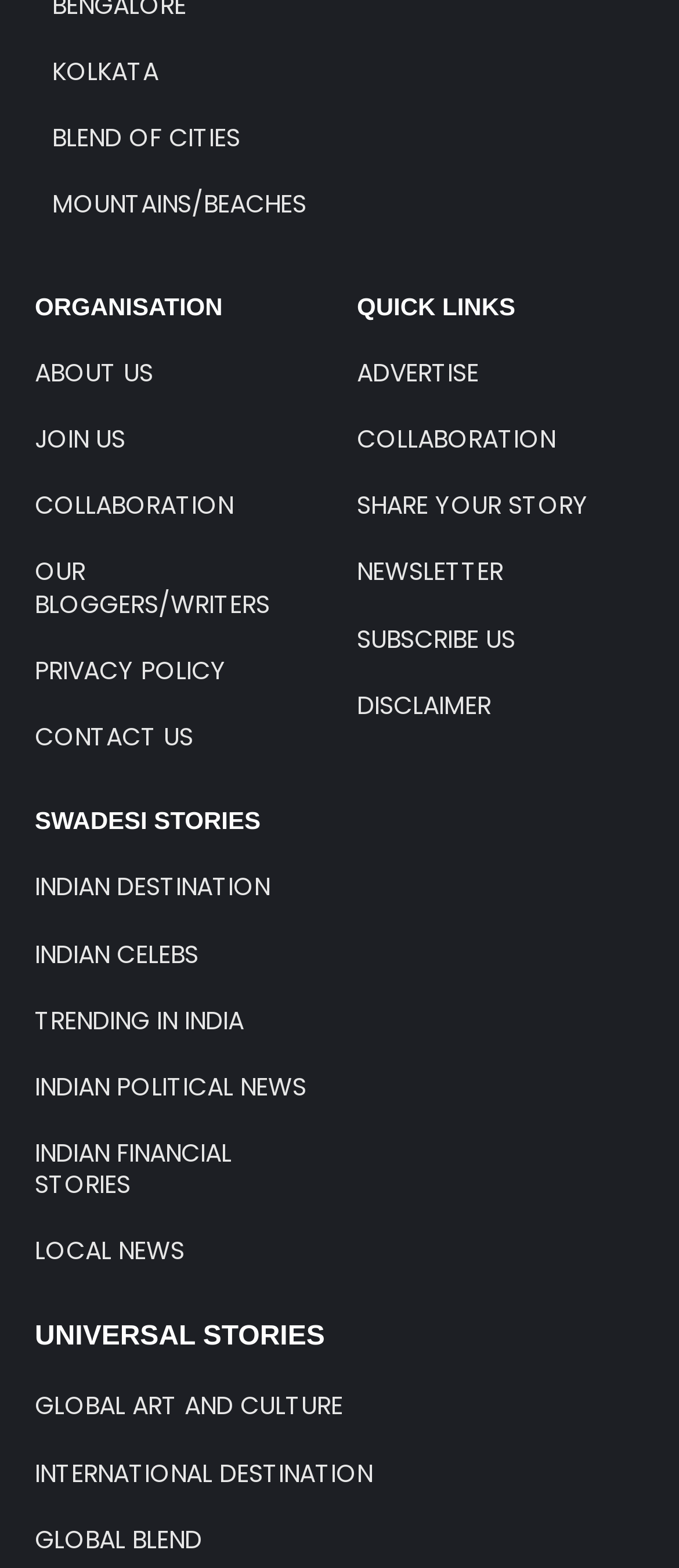Please specify the bounding box coordinates of the clickable region necessary for completing the following instruction: "Explore INDIAN DESTINATION". The coordinates must consist of four float numbers between 0 and 1, i.e., [left, top, right, bottom].

[0.051, 0.555, 0.397, 0.577]